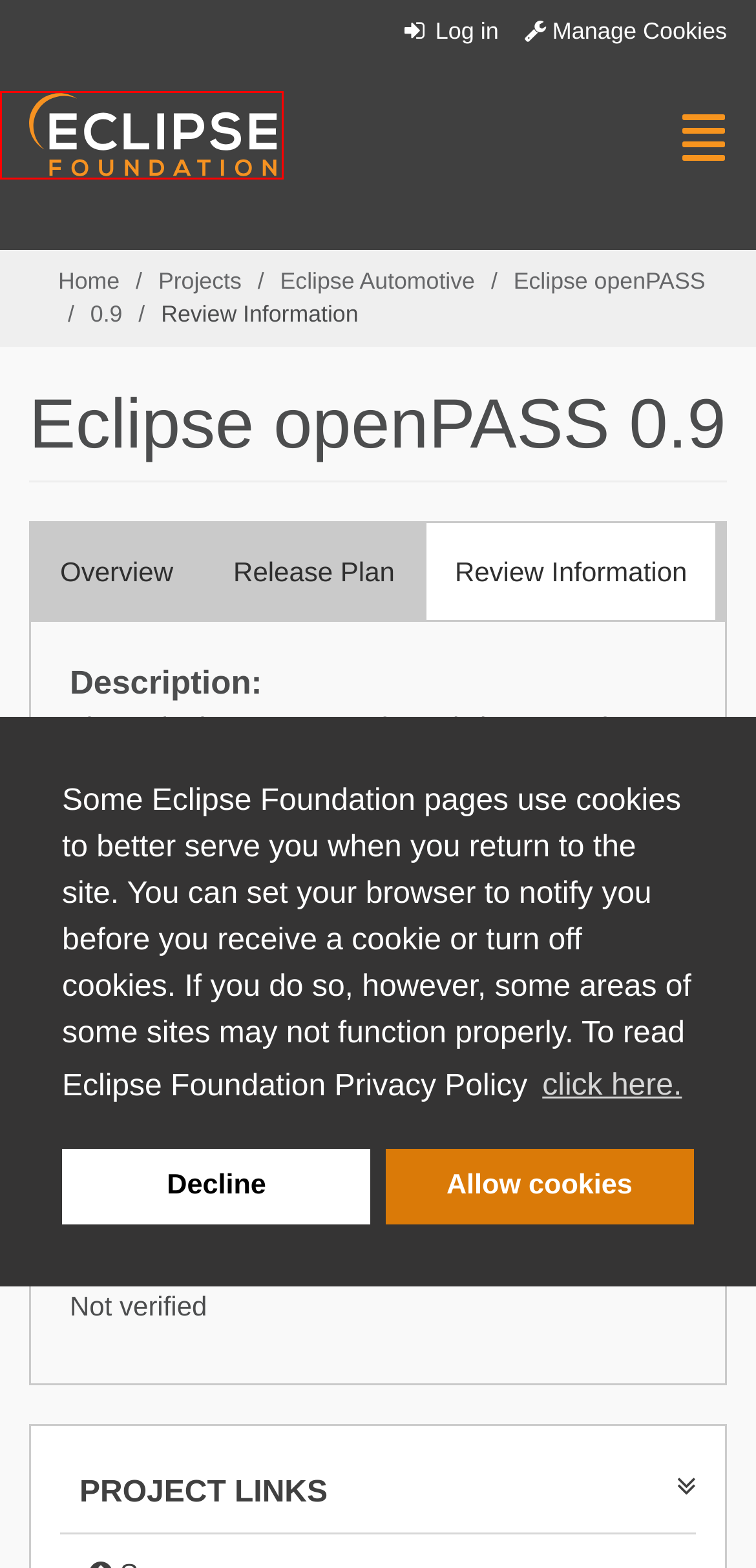Analyze the screenshot of a webpage with a red bounding box and select the webpage description that most accurately describes the new page resulting from clicking the element inside the red box. Here are the candidates:
A. About the Eclipse Foundation | The Eclipse Foundation
B. Log in | Eclipse - The Eclipse Foundation open source community website.
C. Projects Gateway | The Eclipse Foundation
D. Milestones · Eclipse Projects / Eclipse openpass / opSimulation · GitLab
E. Eclipse Vulnerability Reporting | The Eclipse Foundation
F. Eclipse Foundation Website Privacy Policy | The Eclipse Foundation
G. Bugzilla Main Page
H. The Community for Open Collaboration and Innovation | The Eclipse Foundation

H